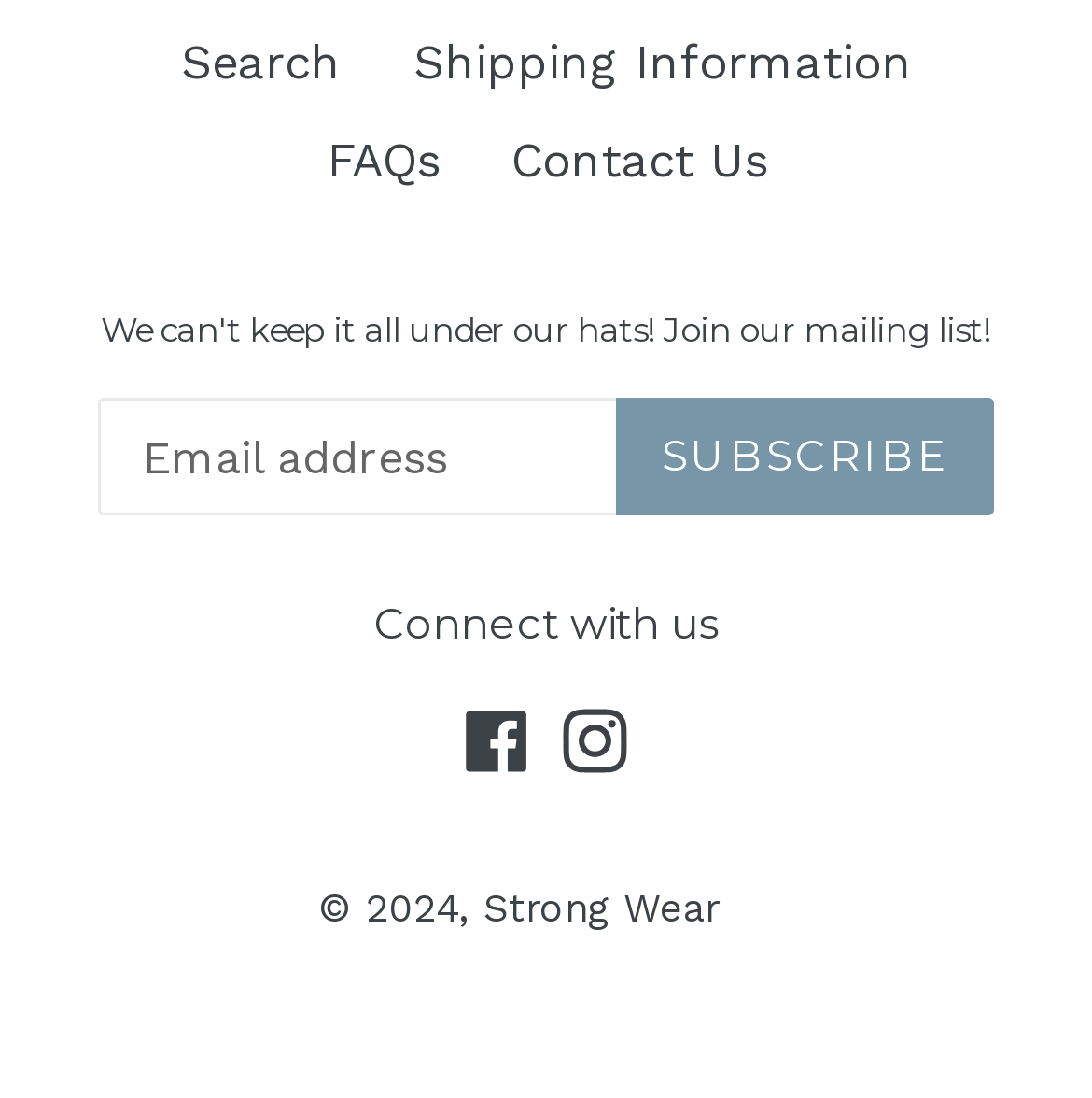Provide the bounding box coordinates of the HTML element described by the text: "parent_node: SUBSCRIBE name="contact[email]" placeholder="Email address"". The coordinates should be in the format [left, top, right, bottom] with values between 0 and 1.

[0.09, 0.363, 0.565, 0.47]